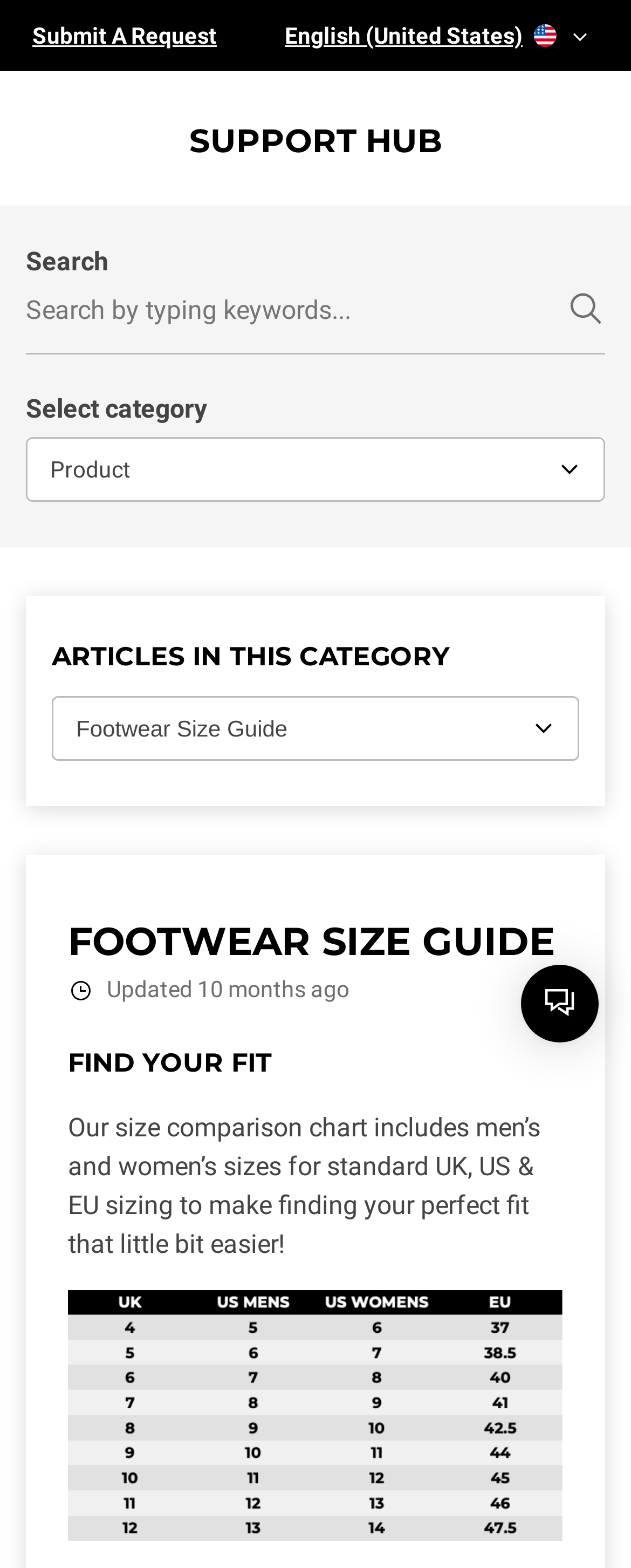Identify the bounding box of the HTML element described here: "parent_node: Search title="Submit search query"". Provide the coordinates as four float numbers between 0 and 1: [left, top, right, bottom].

[0.897, 0.186, 0.959, 0.208]